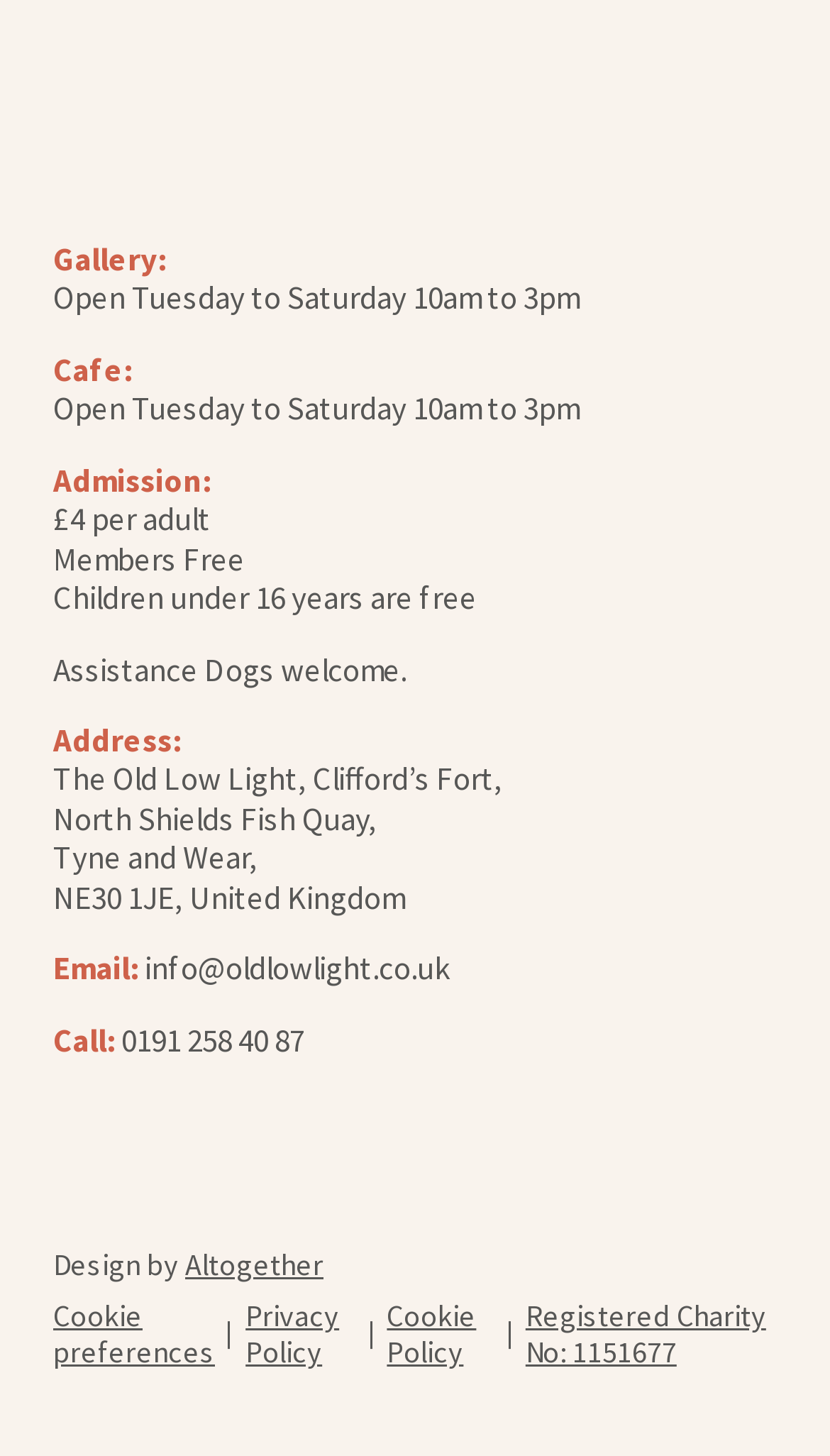Please provide a comprehensive answer to the question below using the information from the image: What is the charity registration number of the gallery?

The charity registration number of the gallery can be found in the link 'Registered Charity No: 1151677' which is located at the bottom of the webpage, indicating the charity registration number of the gallery.